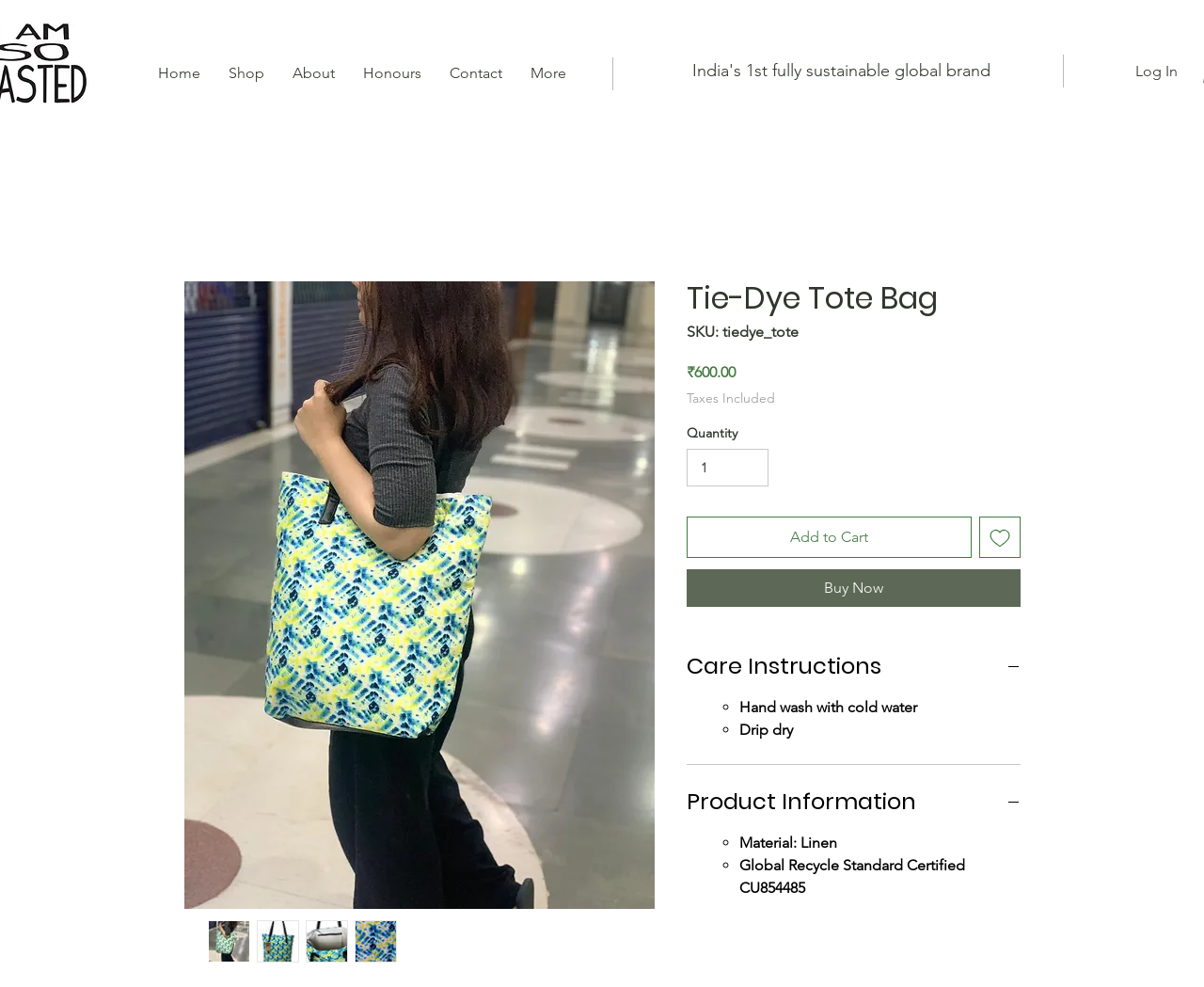Identify the bounding box coordinates of the specific part of the webpage to click to complete this instruction: "View the product information".

[0.57, 0.798, 0.848, 0.827]